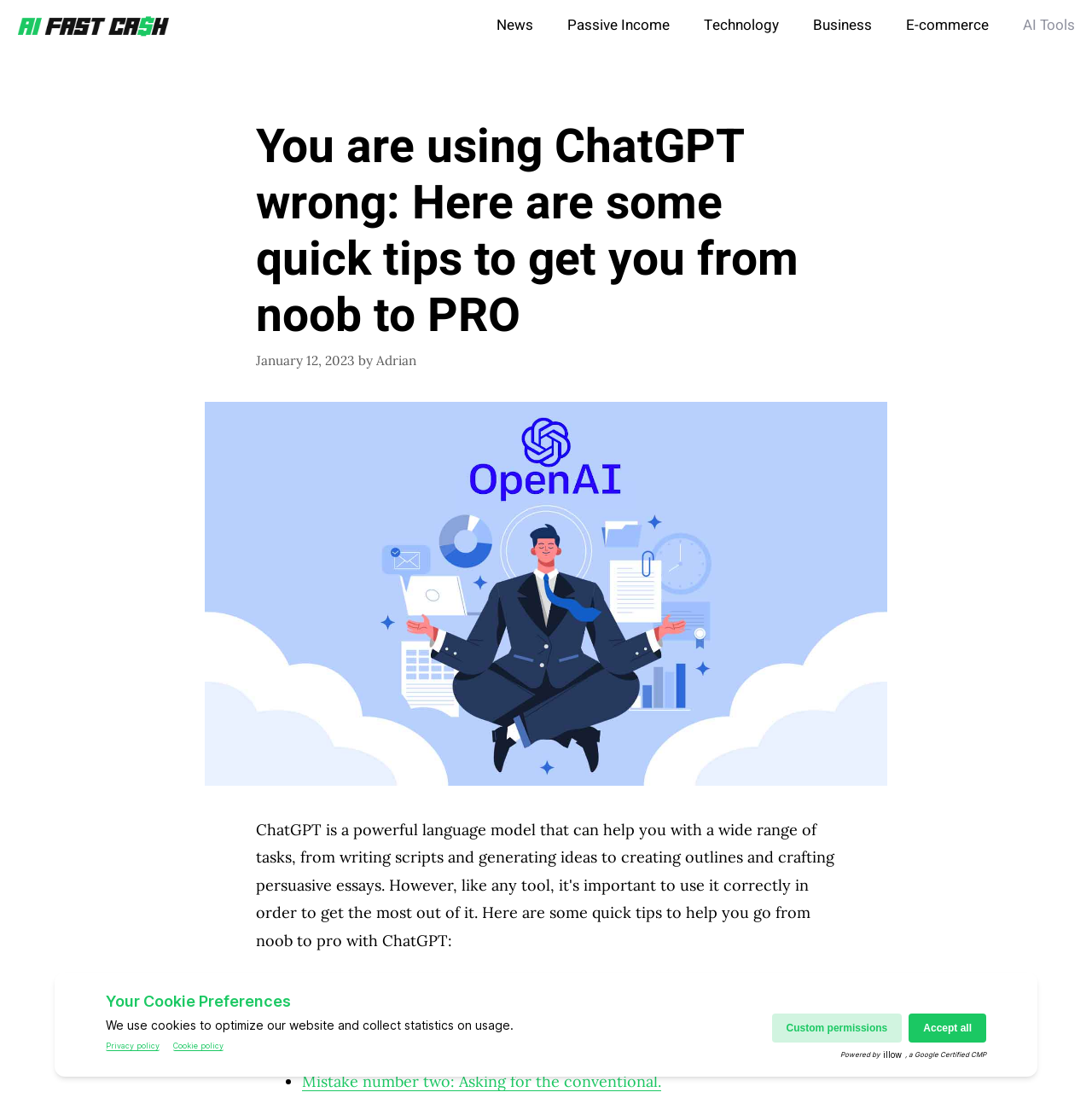Please respond to the question with a concise word or phrase:
What is the purpose of the article?

To provide tips to optimize ChatGPT usage